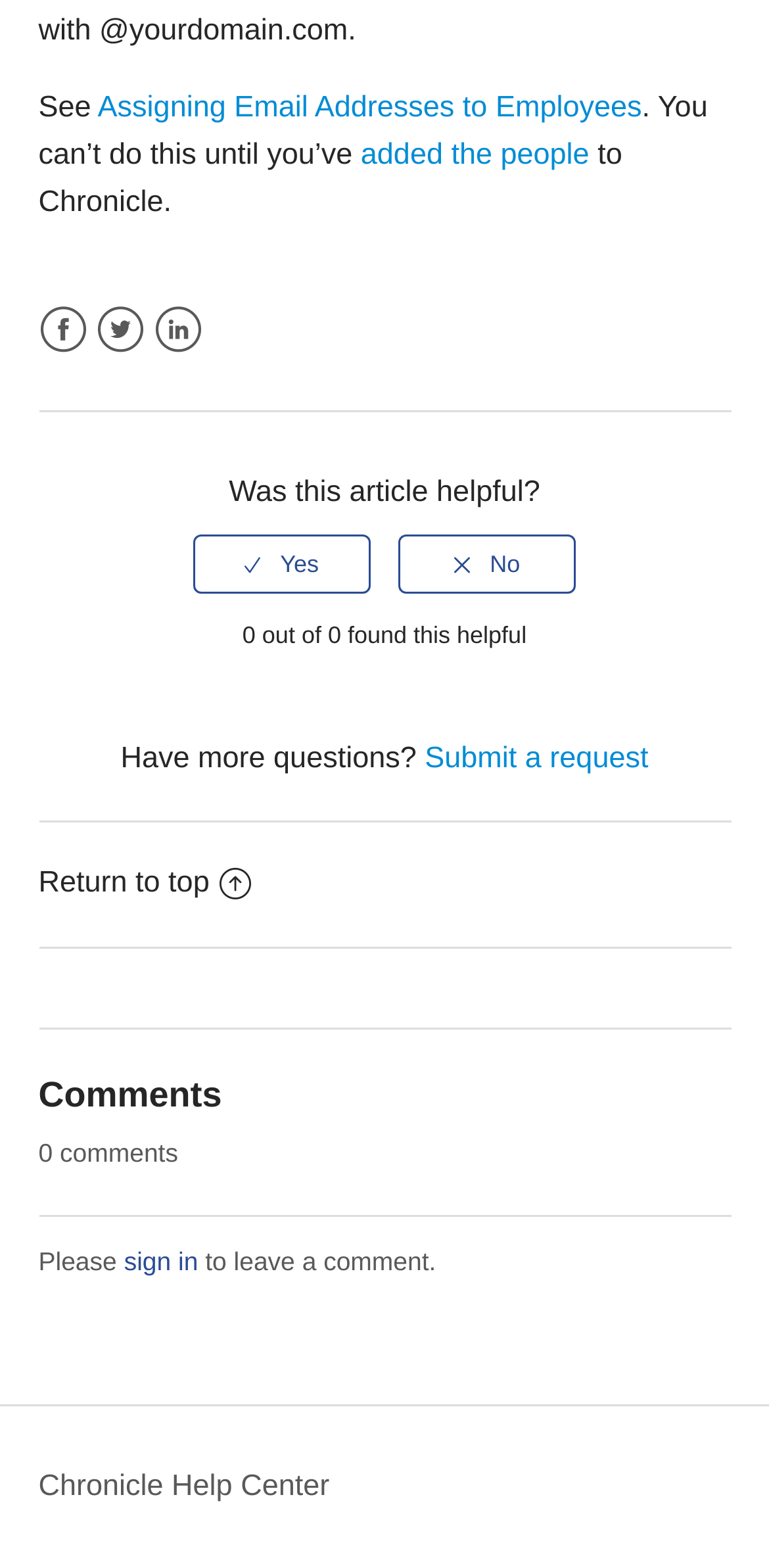Please locate the bounding box coordinates of the element that should be clicked to complete the given instruction: "Read Cookie & Privacy Policy".

None